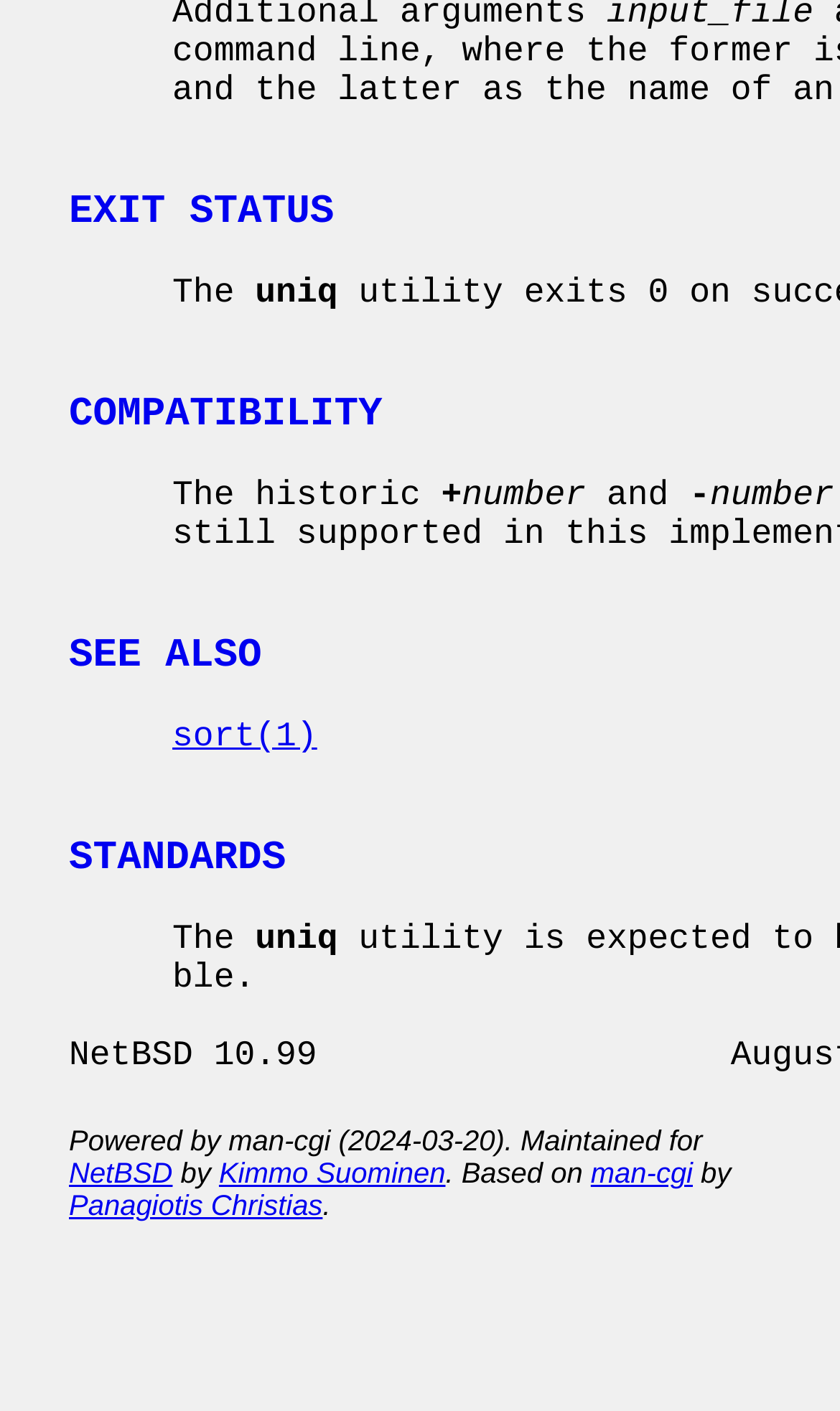Provide the bounding box coordinates for the UI element described in this sentence: "Panagiotis Christias". The coordinates should be four float values between 0 and 1, i.e., [left, top, right, bottom].

[0.082, 0.929, 0.384, 0.951]